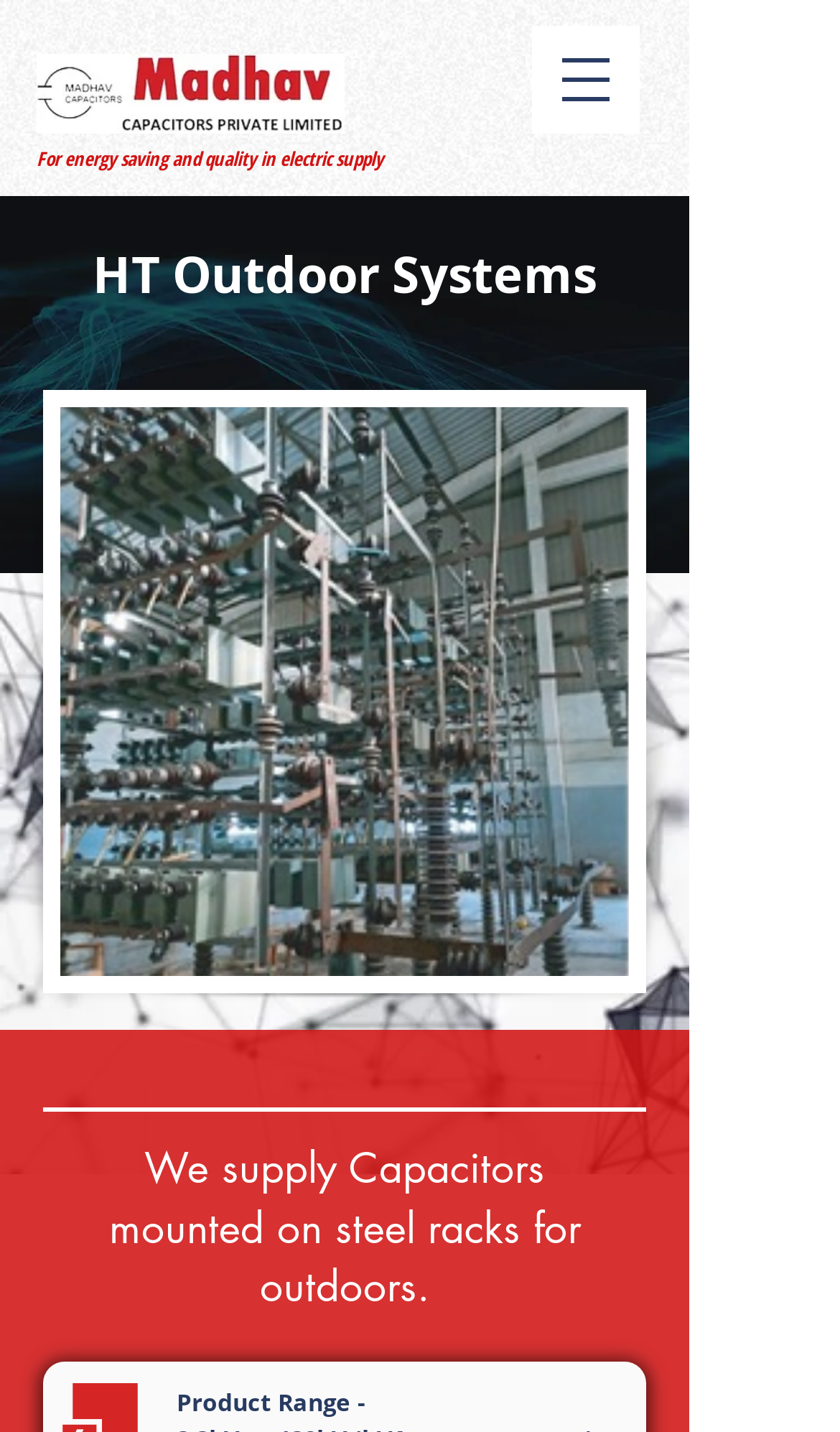What is the text on the top-left corner of the webpage?
Based on the screenshot, provide a one-word or short-phrase response.

For energy saving and quality in electric supply